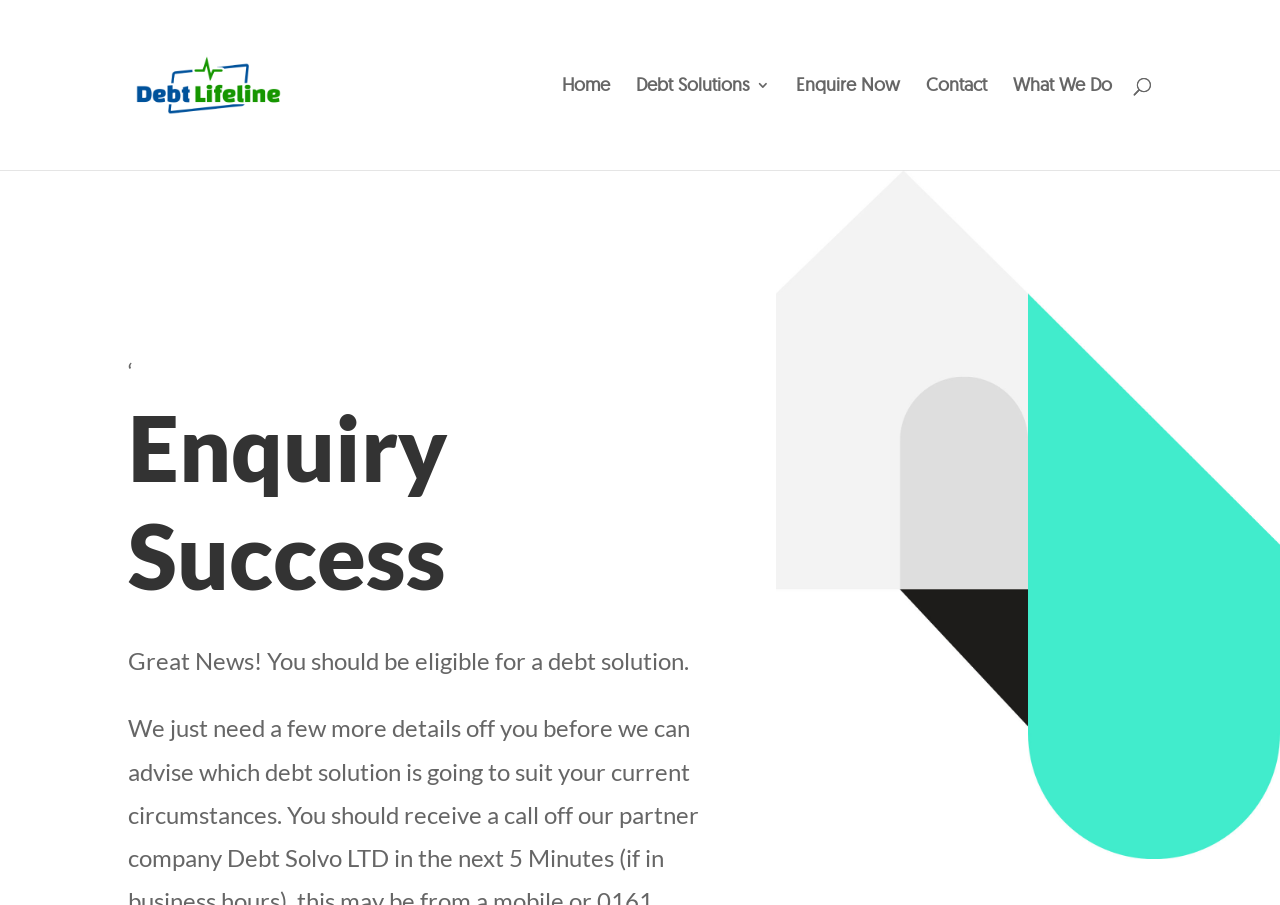What is the tone of the webpage?
Observe the image and answer the question with a one-word or short phrase response.

Positive